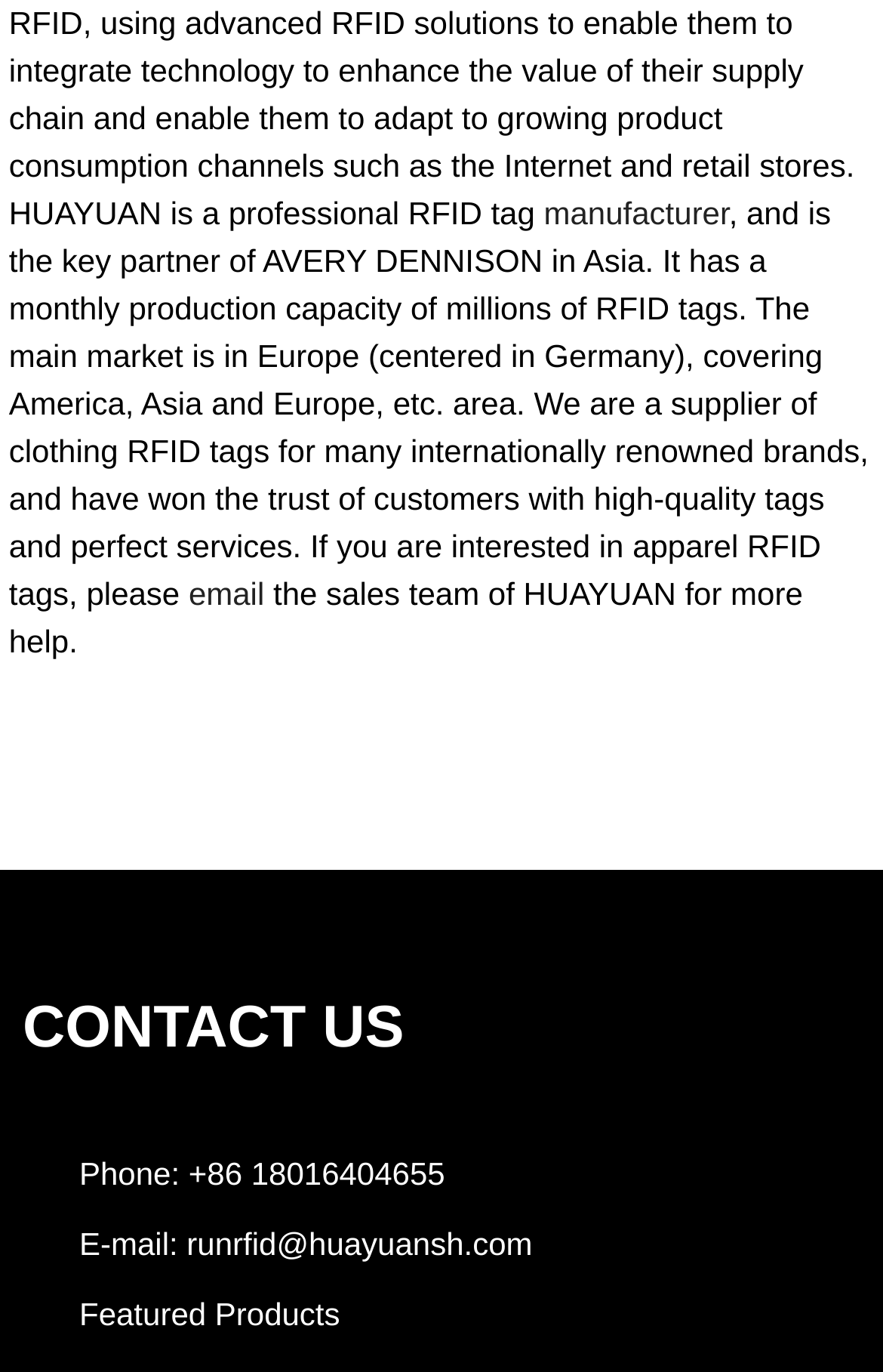Provide the bounding box coordinates of the HTML element described by the text: "+86 18016404655".

[0.214, 0.842, 0.504, 0.868]